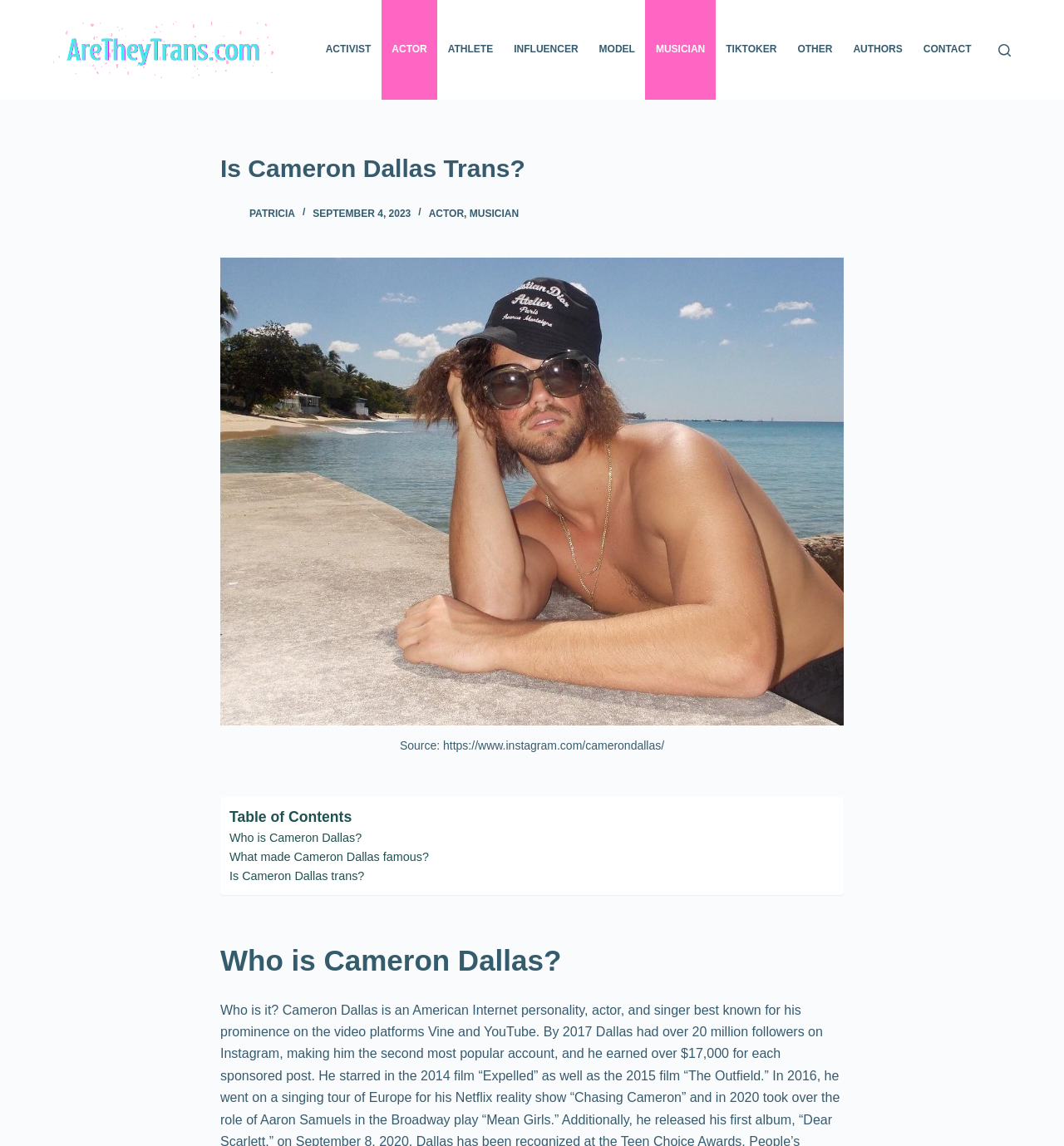Find the bounding box coordinates of the element you need to click on to perform this action: 'Read about Kerry Dawes'. The coordinates should be represented by four float values between 0 and 1, in the format [left, top, right, bottom].

None